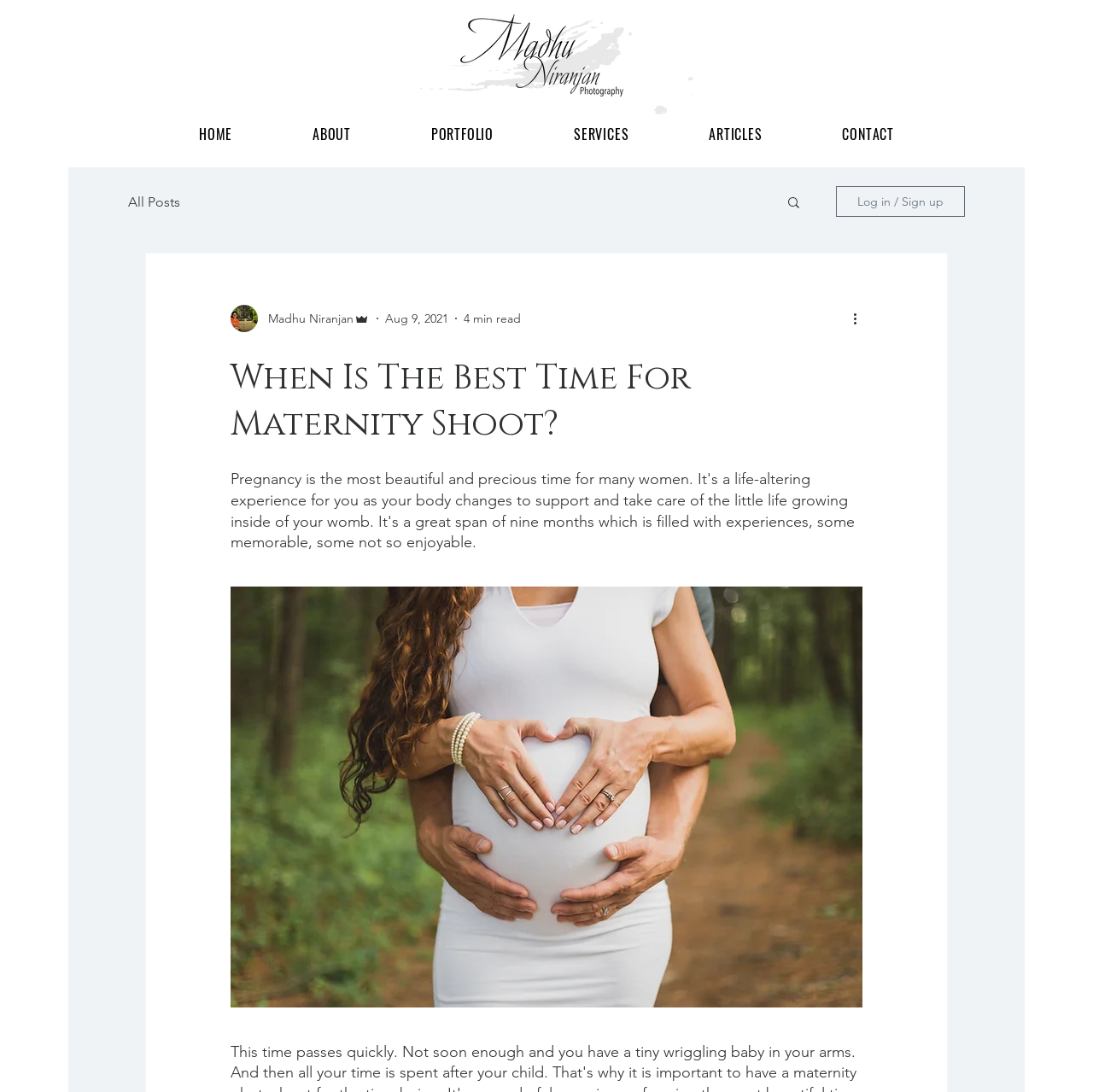Answer the question below in one word or phrase:
What is the author's name of the article?

Madhu Niranjan